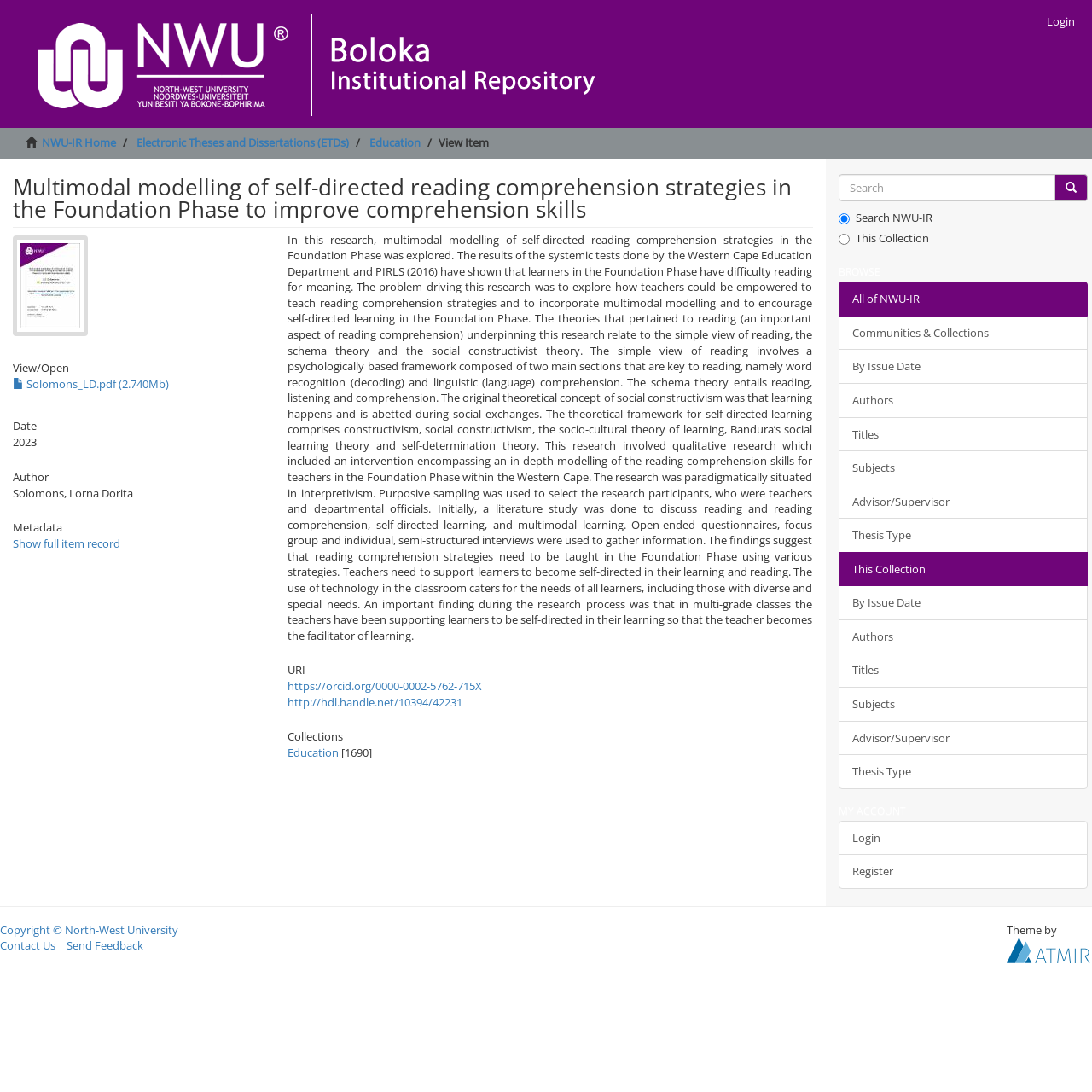Pinpoint the bounding box coordinates for the area that should be clicked to perform the following instruction: "go to home page".

None